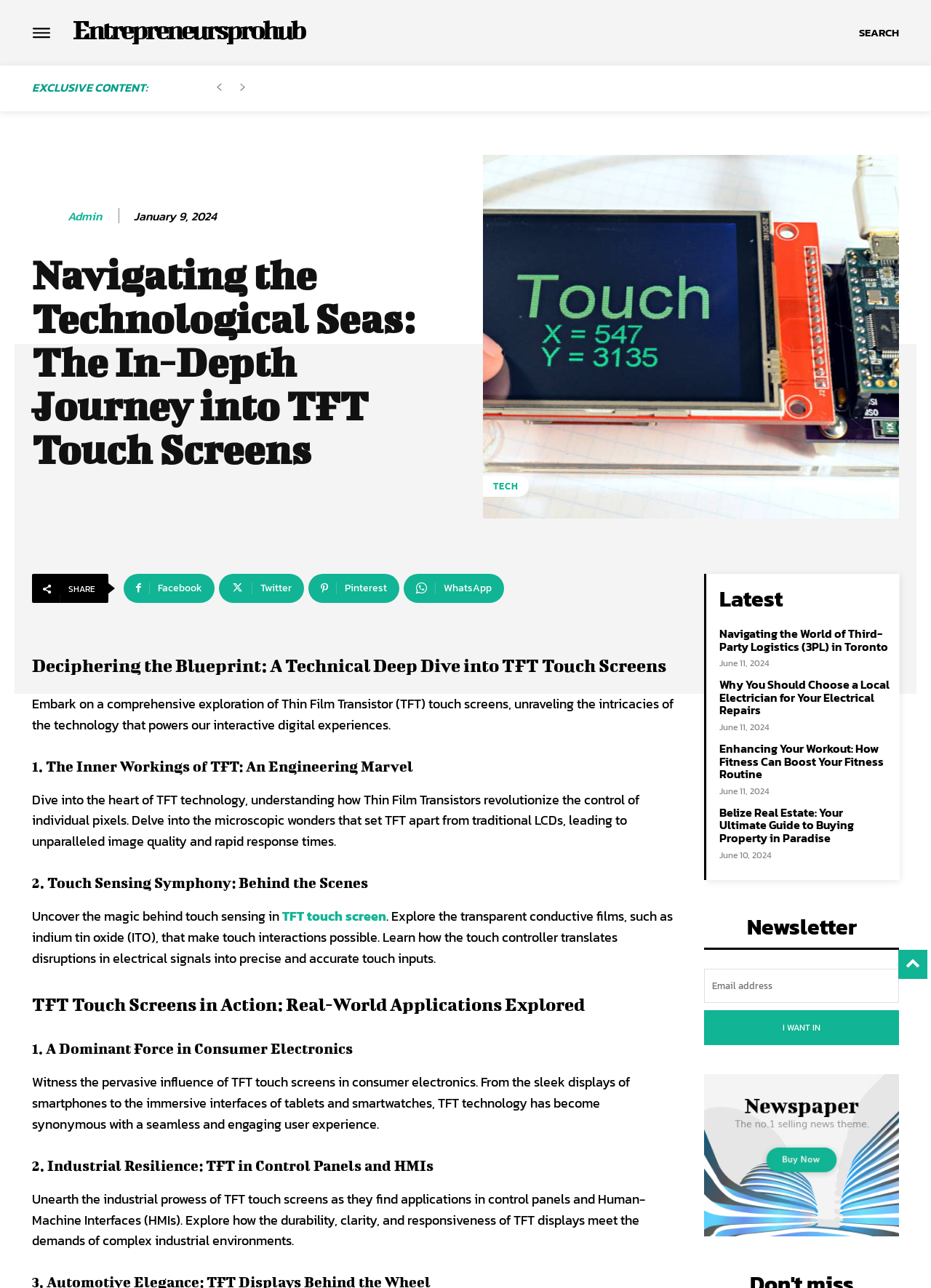Identify the bounding box coordinates for the region to click in order to carry out this instruction: "Subscribe to the newsletter". Provide the coordinates using four float numbers between 0 and 1, formatted as [left, top, right, bottom].

[0.756, 0.784, 0.966, 0.811]